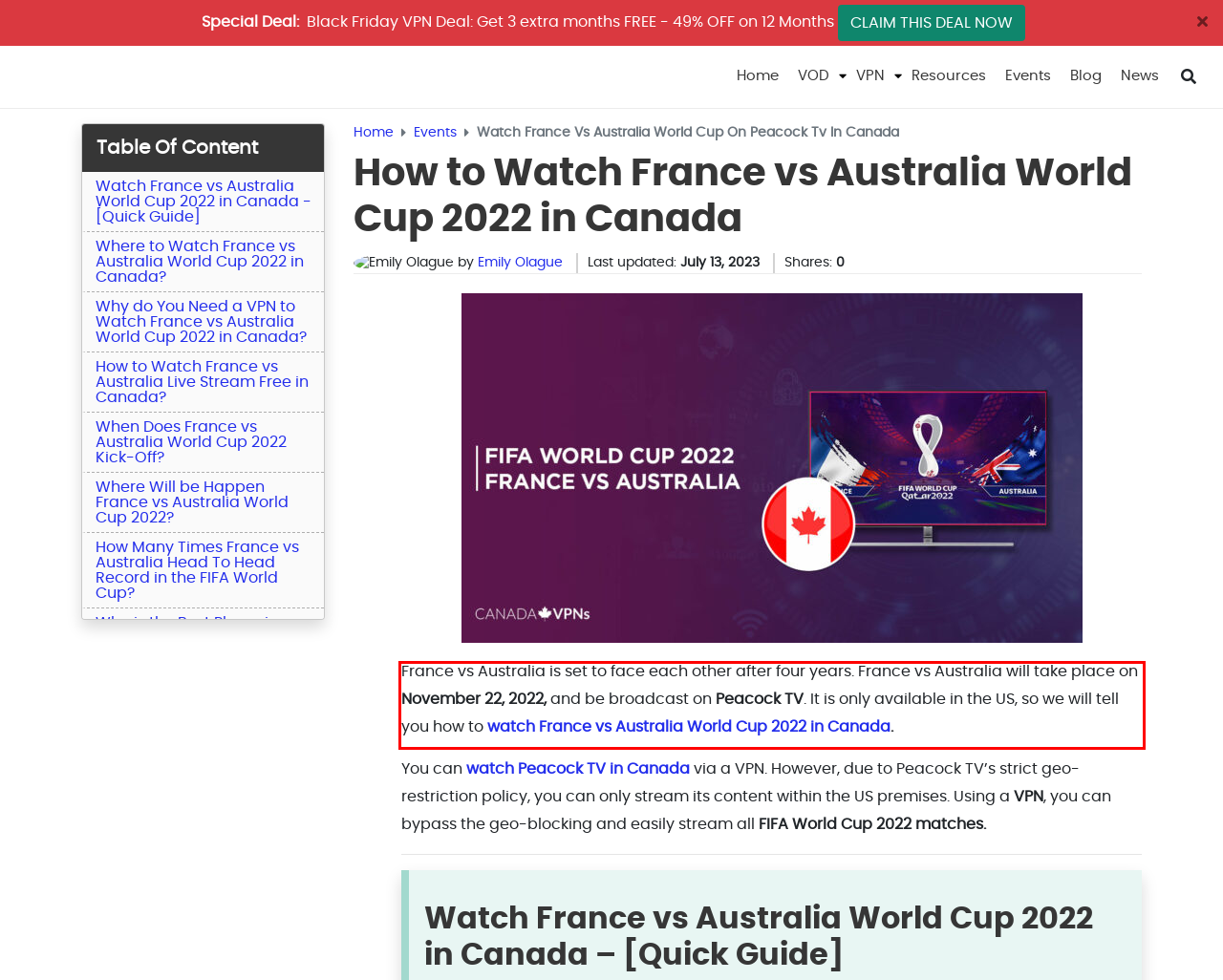Analyze the screenshot of the webpage that features a red bounding box and recognize the text content enclosed within this red bounding box.

France vs Australia is set to face each other after four years. France vs Australia will take place on November 22, 2022, and be broadcast on Peacock TV. It is only available in the US, so we will tell you how to watch France vs Australia World Cup 2022 in Canada.